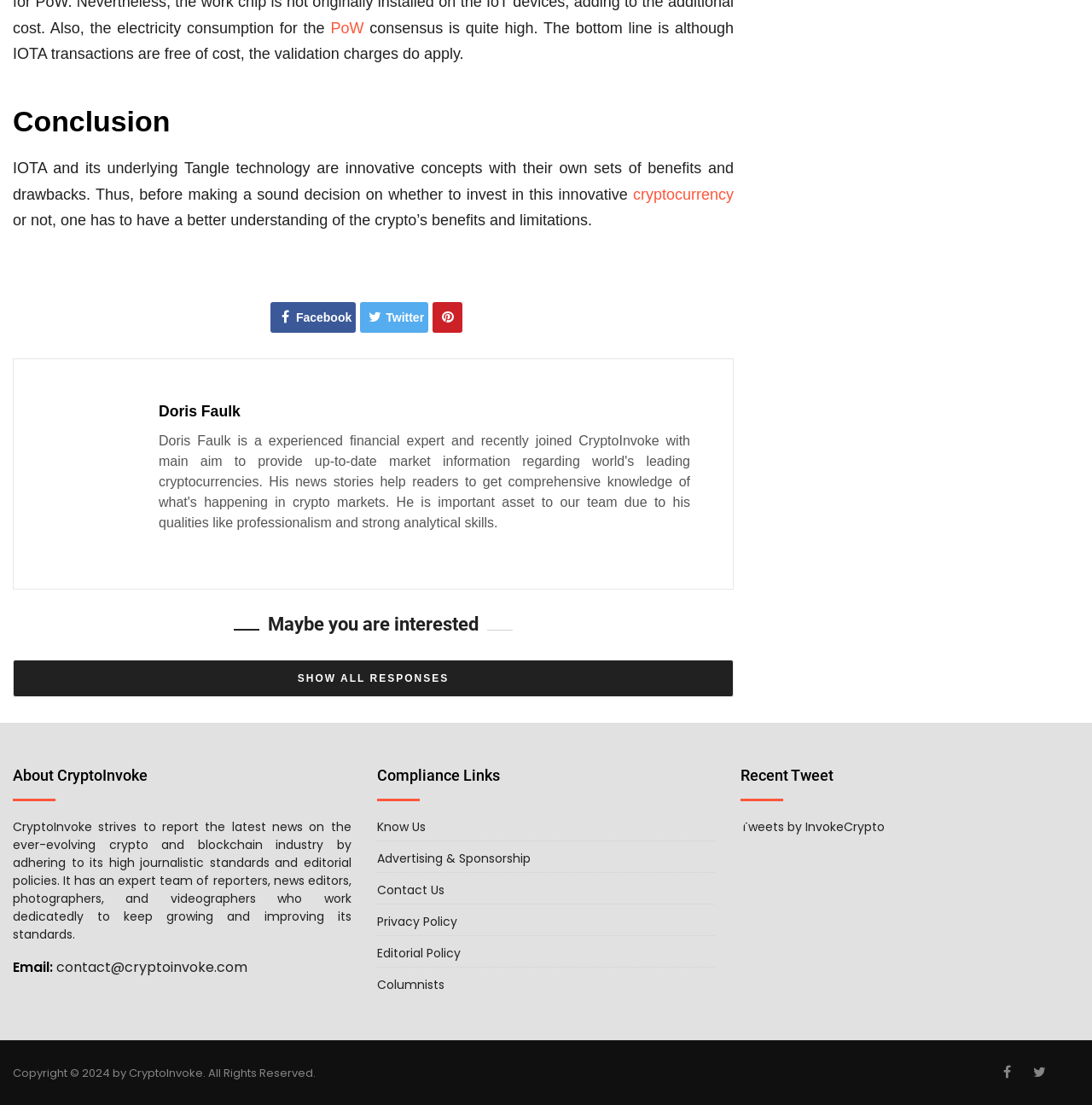Find the bounding box coordinates of the clickable area required to complete the following action: "Visit the 'cryptocurrency' page".

[0.58, 0.168, 0.672, 0.184]